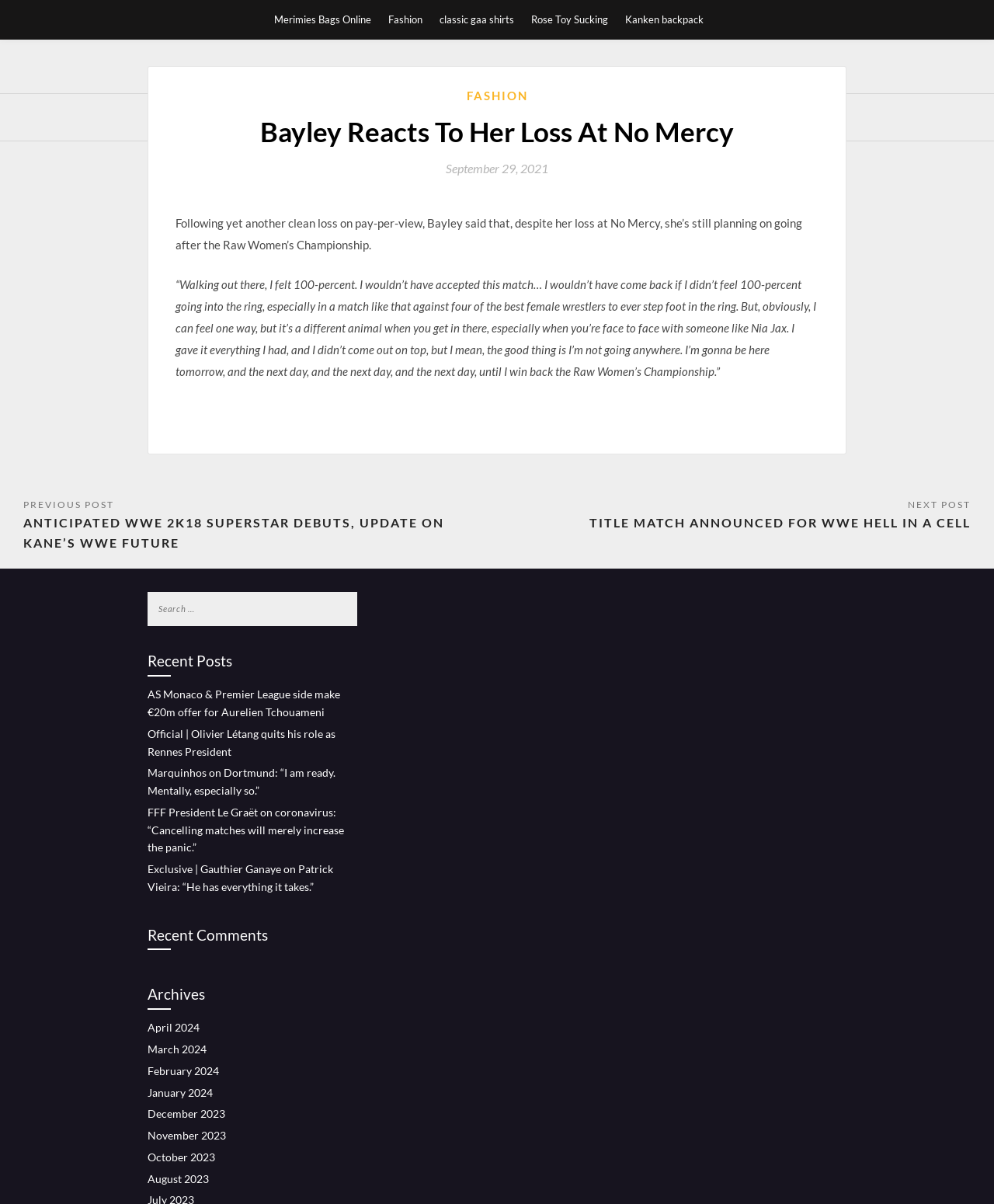What is the date of the article?
Use the information from the image to give a detailed answer to the question.

The date of the article can be found in the header section of the webpage, where it says 'September 29, 2021' in a smaller font, indicating the date when the article was published.